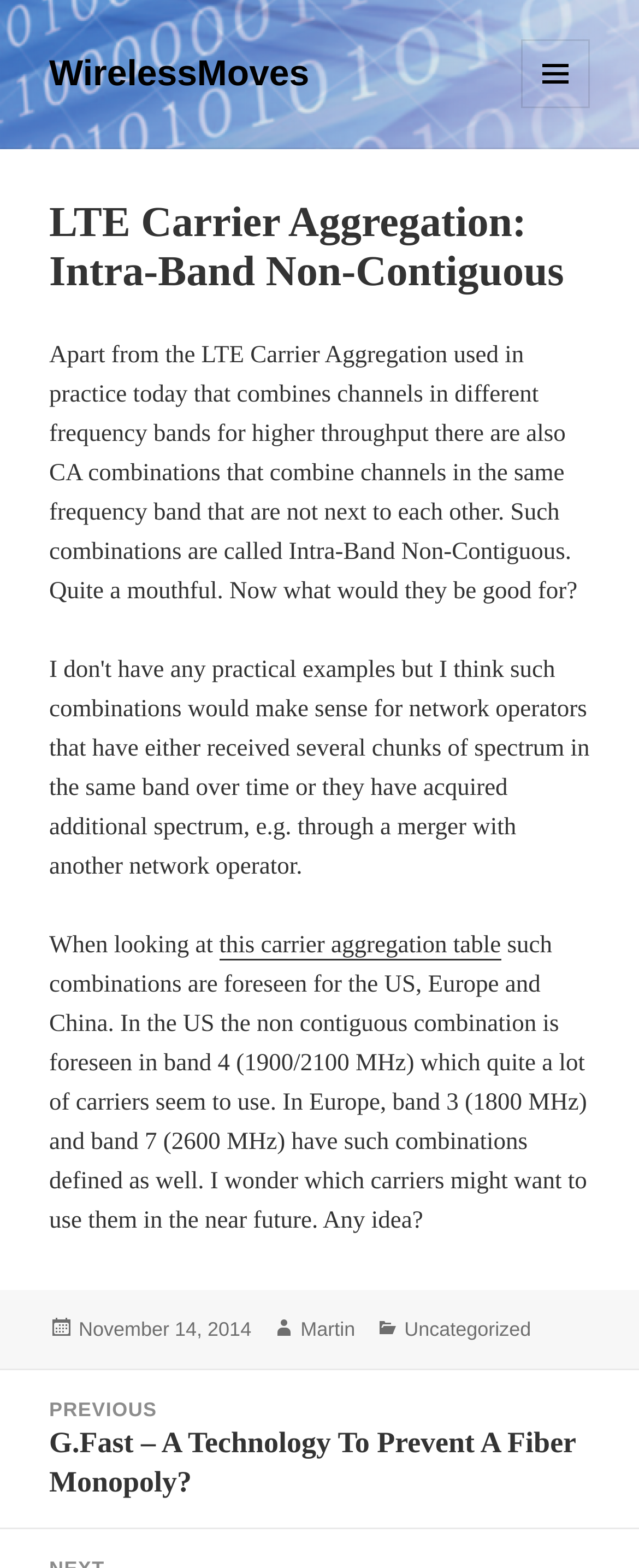Locate and extract the text of the main heading on the webpage.

LTE Carrier Aggregation: Intra-Band Non-Contiguous